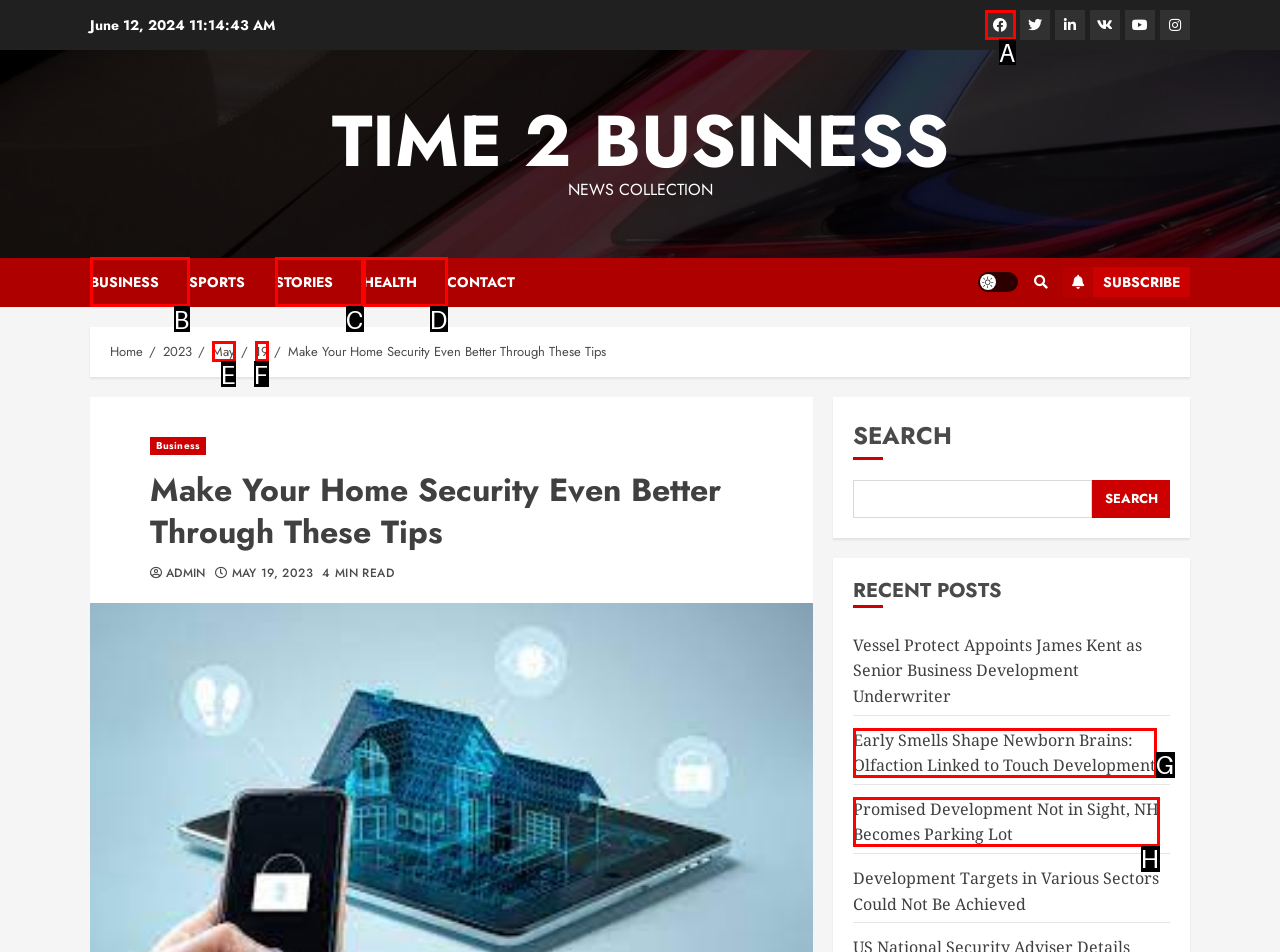For the task: Go to Facebook page, specify the letter of the option that should be clicked. Answer with the letter only.

A